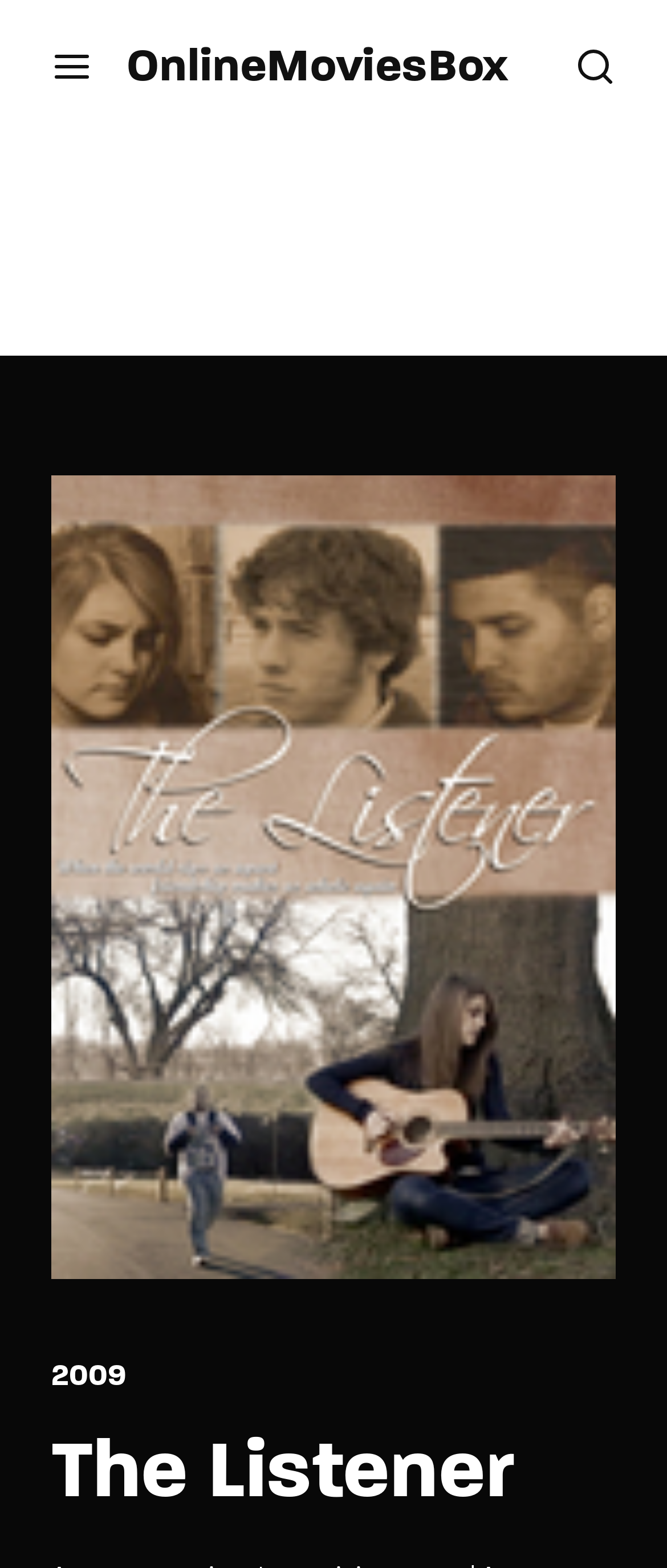Please provide the bounding box coordinates for the UI element as described: "Follow". The coordinates must be four floats between 0 and 1, represented as [left, top, right, bottom].

None